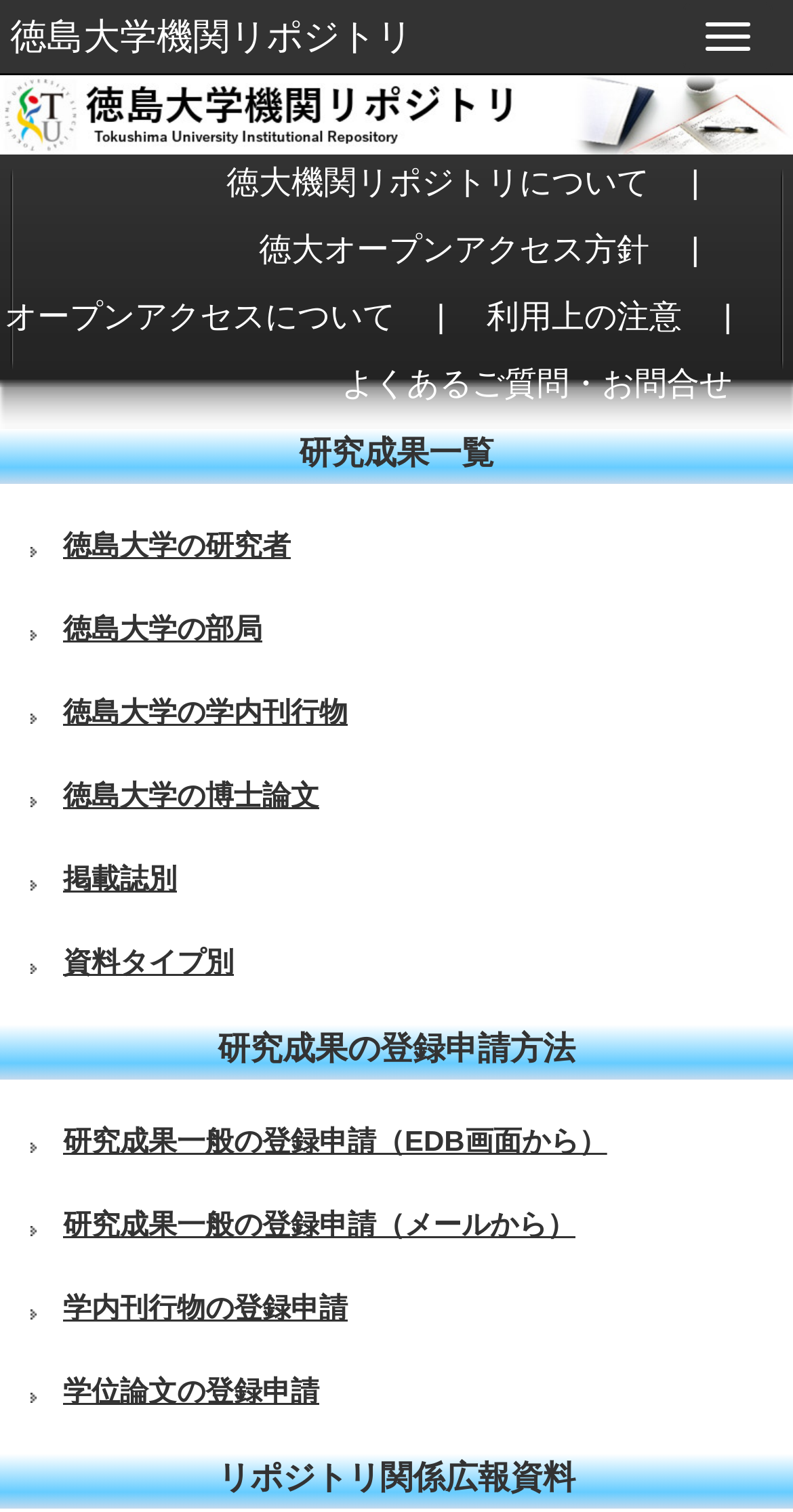How many types of registration methods are there?
Refer to the image and give a detailed answer to the query.

I found a section with links related to registration methods, including '研究成果一般の登録申請（EDB画面から）', '研究成果一般の登録申請（メールから）', '学内刊行物の登録申請', and '学位論文の登録申請'. There are 4 types of registration methods.